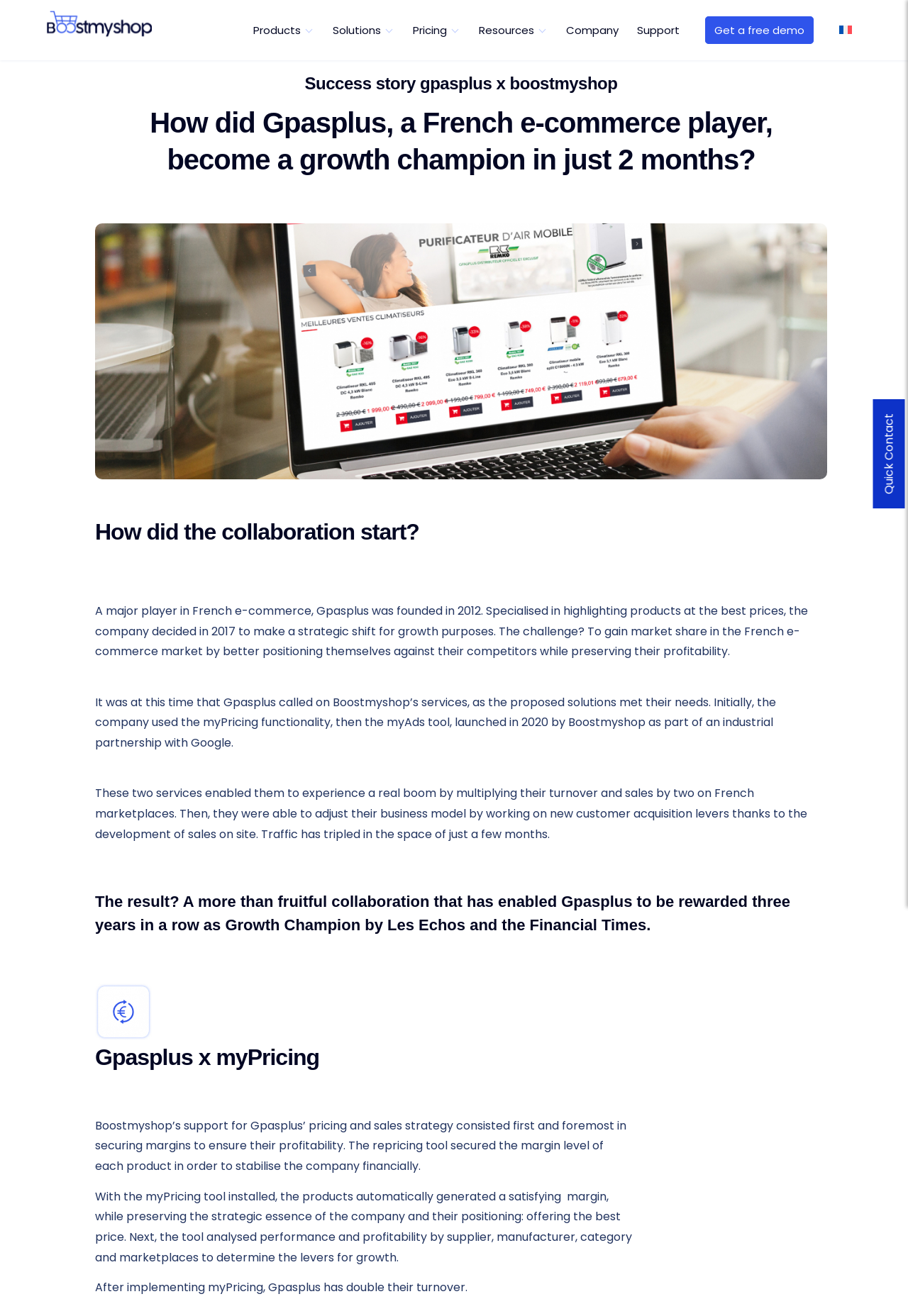Locate the bounding box coordinates of the item that should be clicked to fulfill the instruction: "Get a free demo".

[0.759, 0.0, 0.914, 0.046]